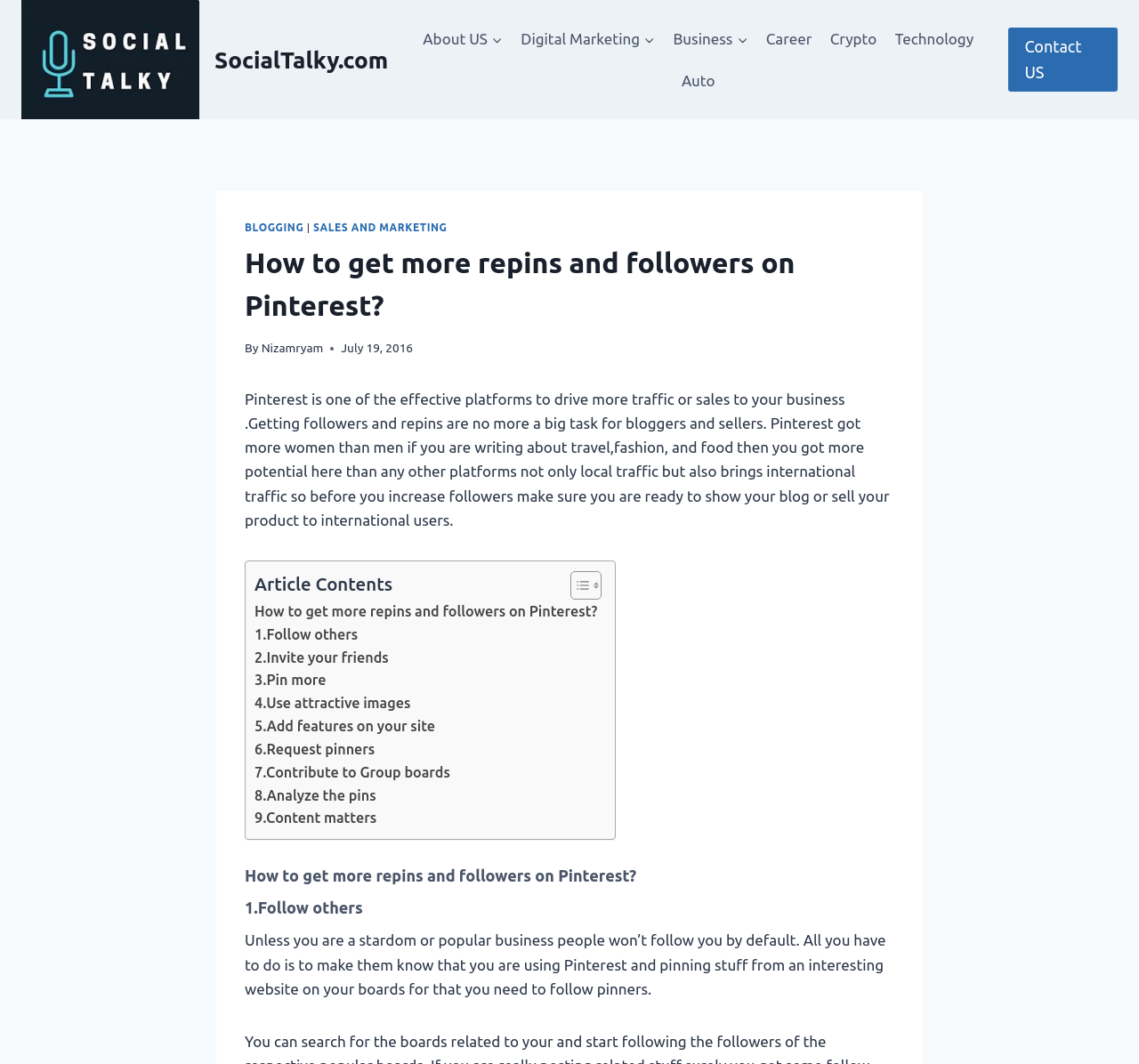Please locate the UI element described by "5.Add features on your site" and provide its bounding box coordinates.

[0.223, 0.672, 0.382, 0.694]